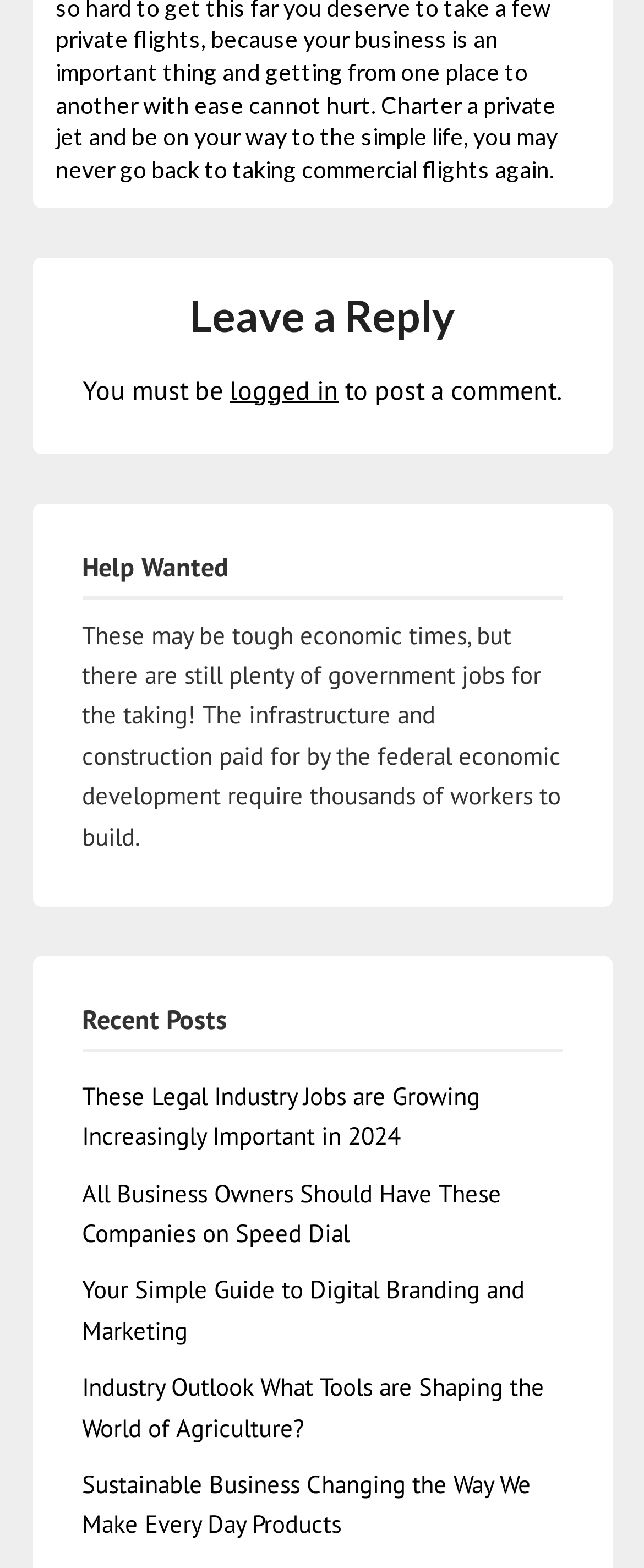What is the last post about?
Please answer the question with a detailed response using the information from the screenshot.

The last post is a link element with the text 'Sustainable Business Changing the Way We Make Every Day Products', which suggests that the post is about sustainable business practices and their impact on everyday products.